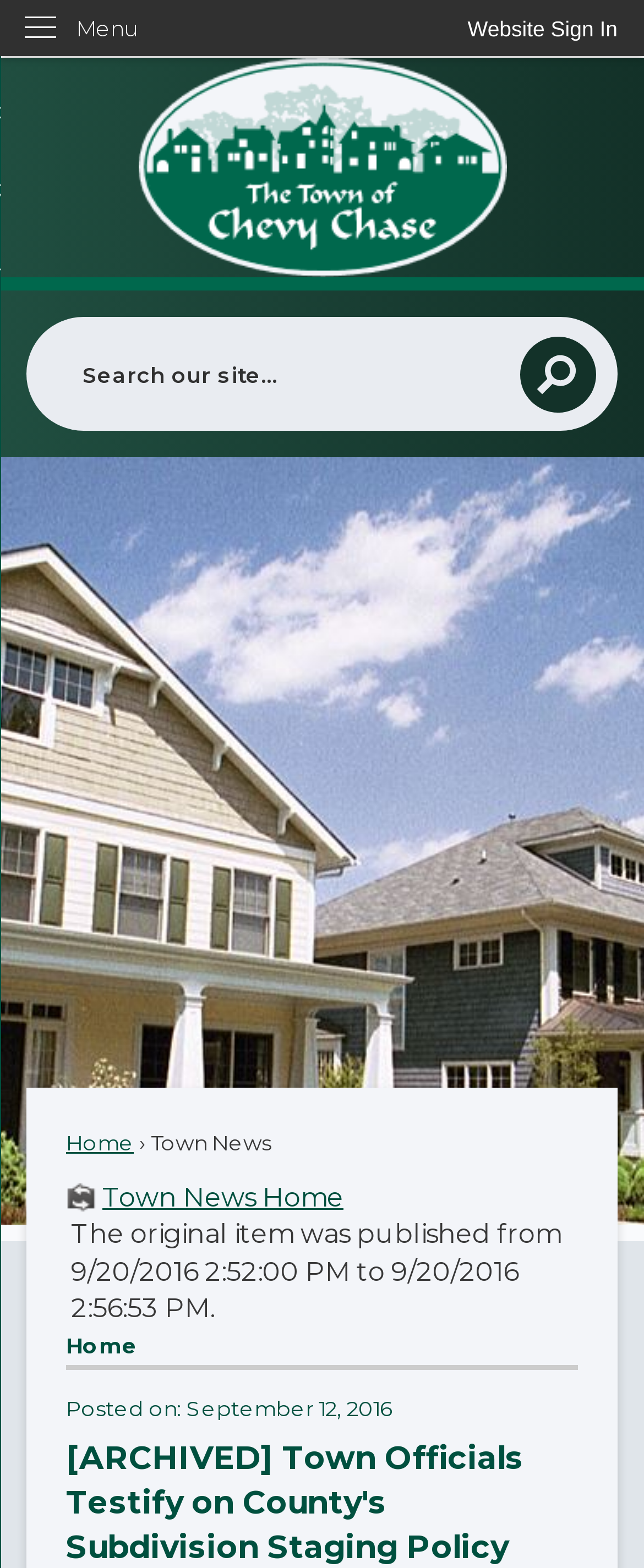Determine the bounding box of the UI element mentioned here: "parent_node: Search". The coordinates must be in the format [left, top, right, bottom] with values ranging from 0 to 1.

[0.808, 0.215, 0.926, 0.263]